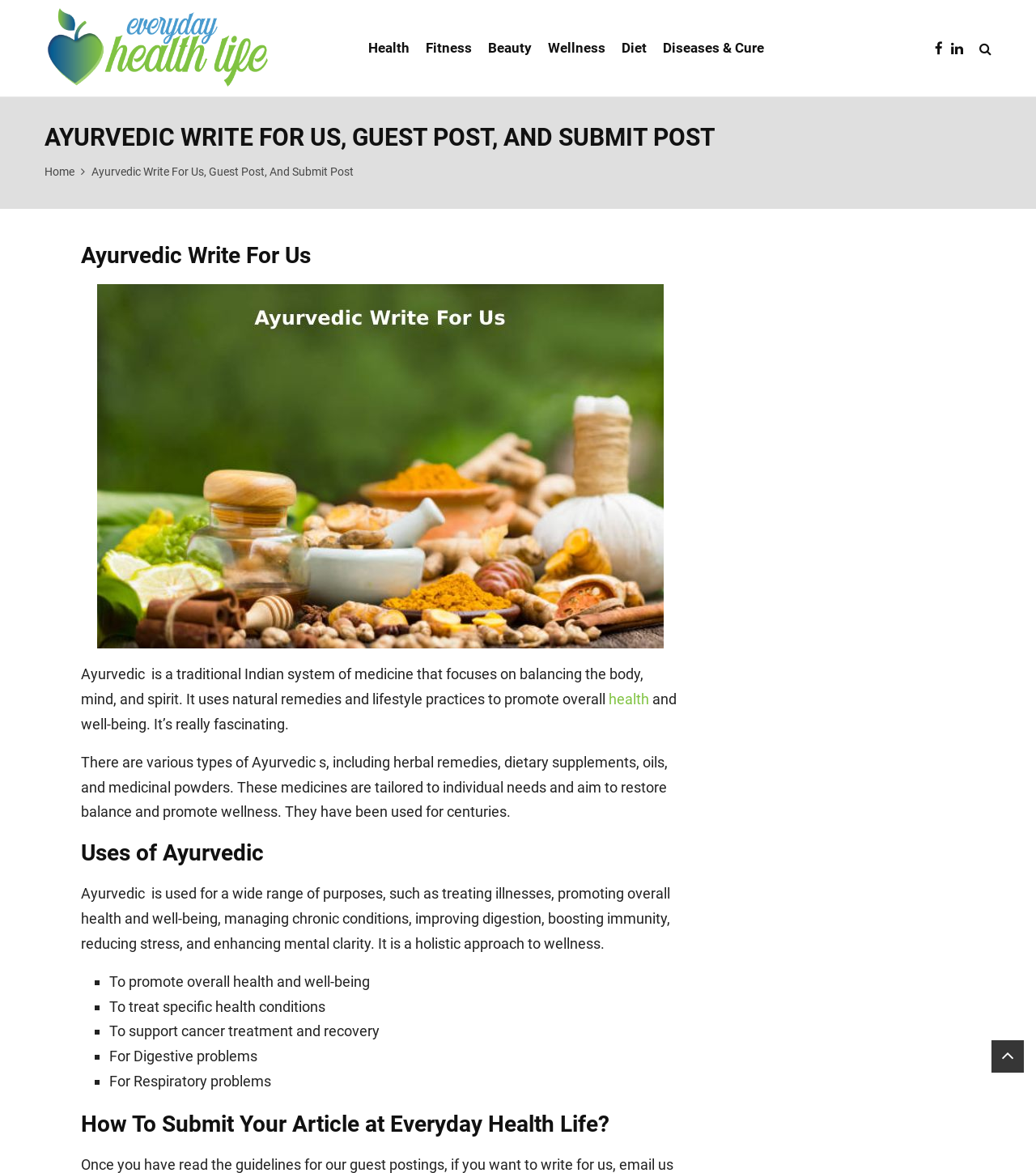Look at the image and write a detailed answer to the question: 
What is the purpose of submitting an article on the webpage?

The purpose of submitting an article on the webpage is to write about Ayurvedic, which is a traditional Indian system of medicine. This is evident from the heading 'How To Submit Your Article at Everyday Health Life?' and the content that follows, which explains the process of submitting an article related to Ayurvedic.